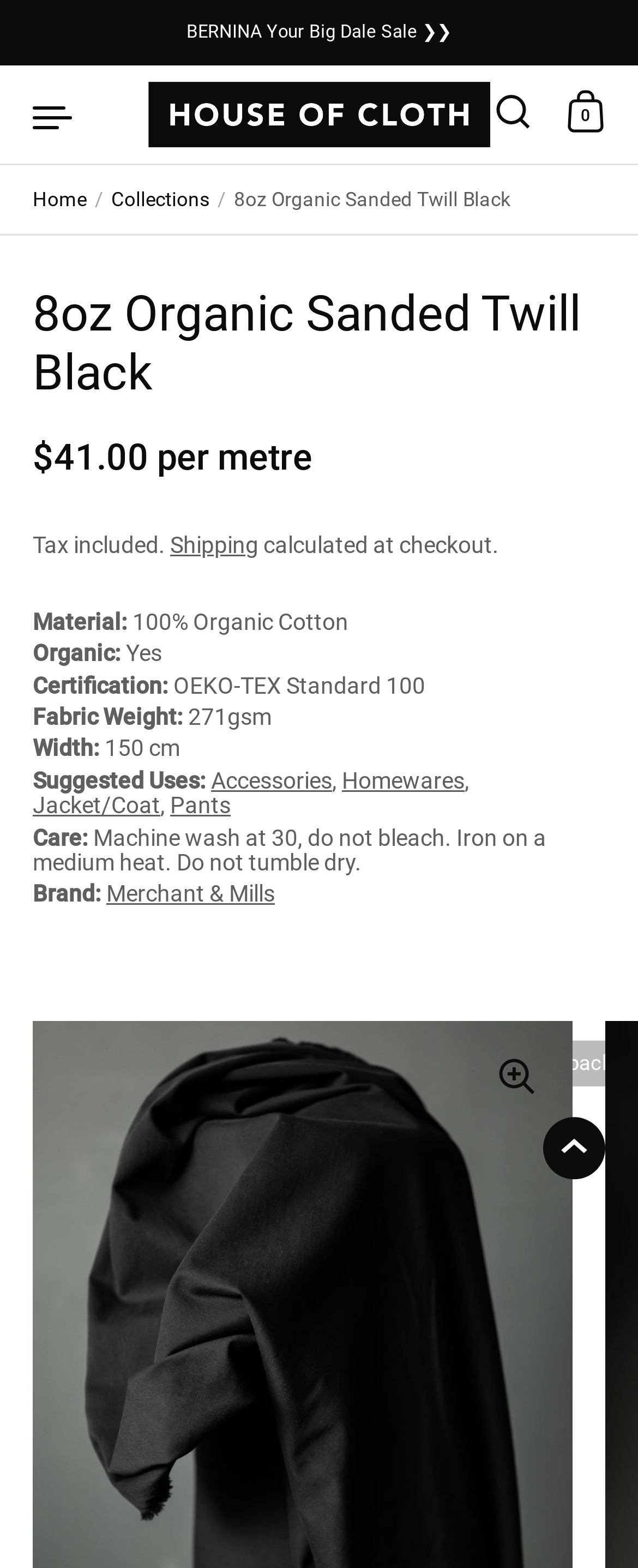Determine the bounding box coordinates of the clickable element to achieve the following action: 'Open menu'. Provide the coordinates as four float values between 0 and 1, formatted as [left, top, right, bottom].

None